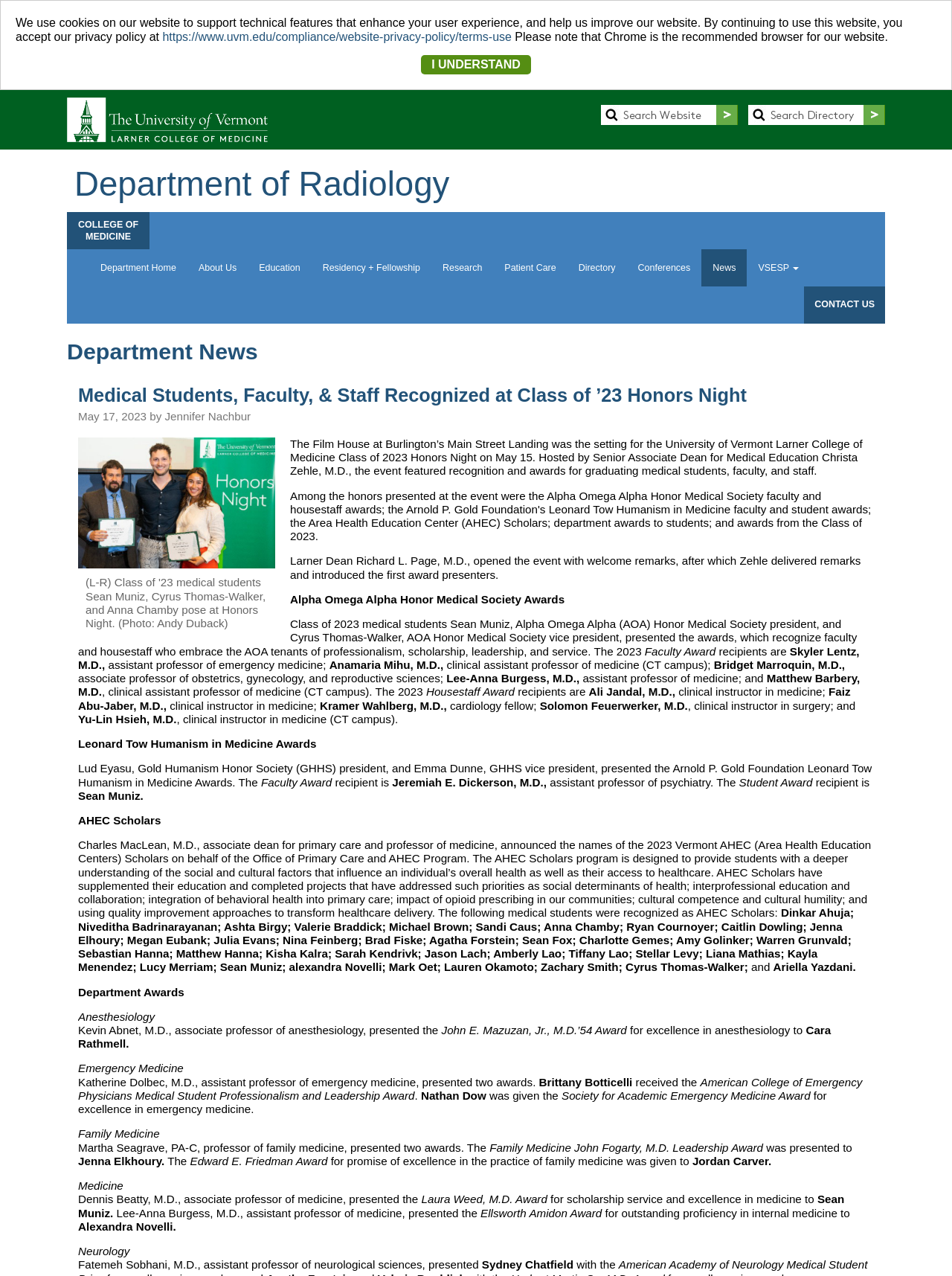What is the name of the event mentioned in the text?
Please provide a detailed answer to the question.

I found the answer by reading the text which mentions the event 'Class of 2023 Honors Night' as the setting for the University of Vermont Larner College of Medicine's recognition and awards ceremony.